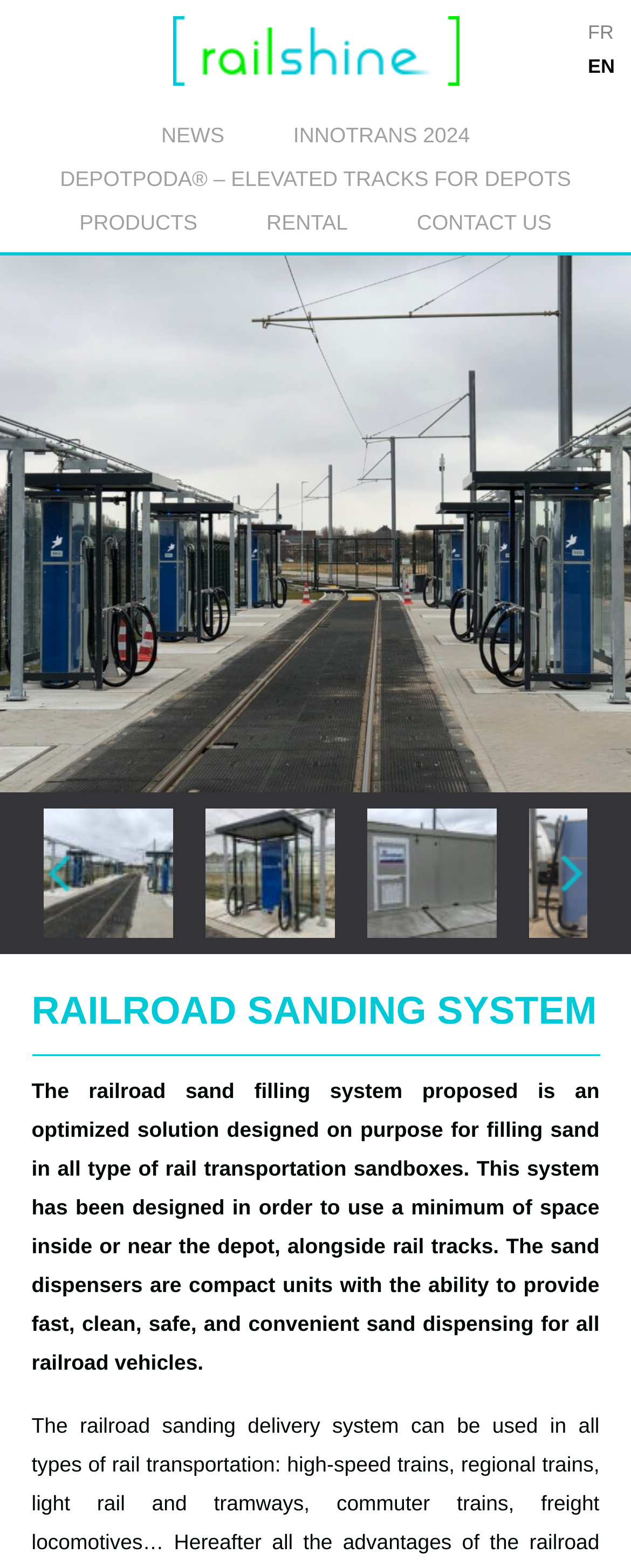Identify the bounding box coordinates for the UI element described as: "Contact us".

[0.661, 0.128, 0.874, 0.156]